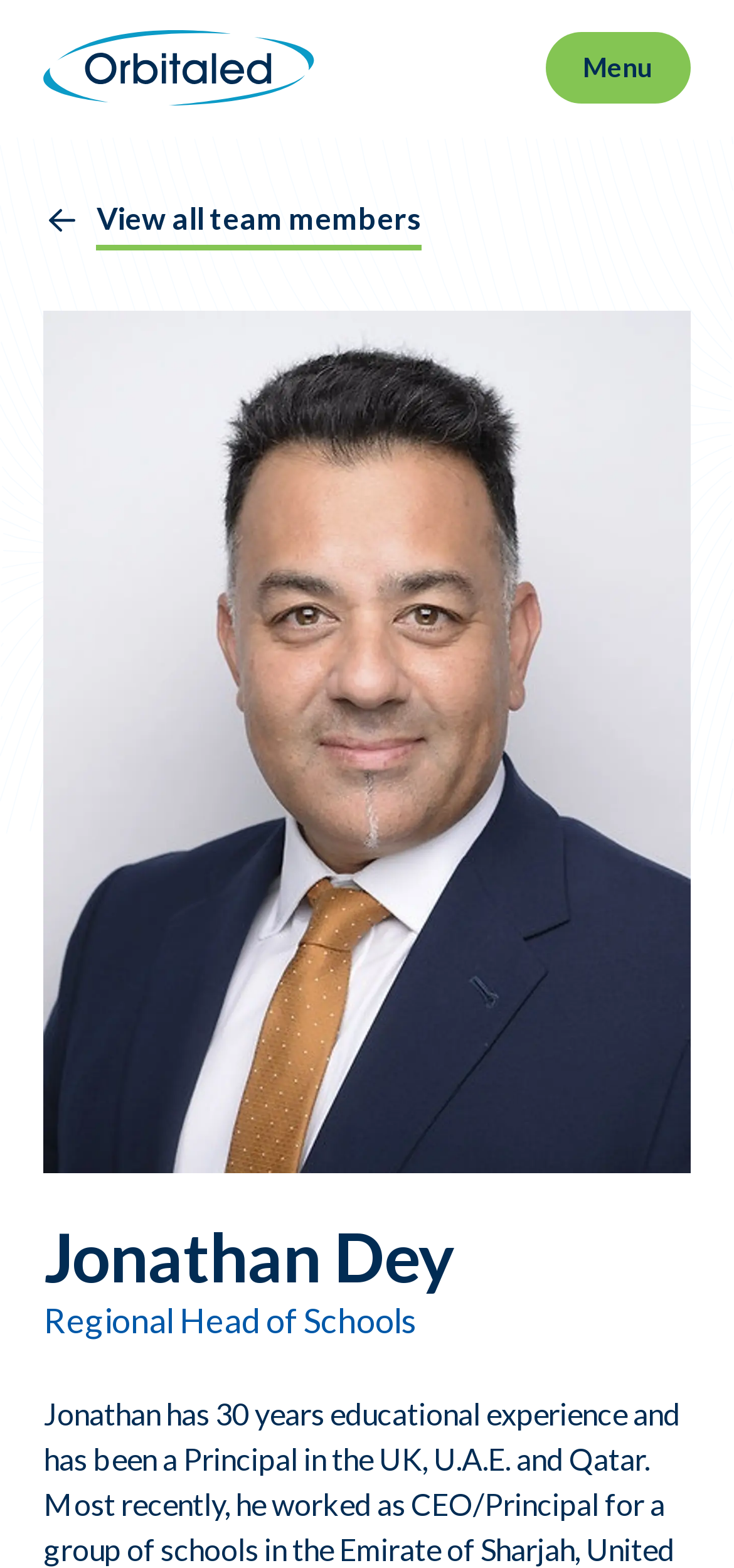What is the role of Jonathan Dey?
Please answer the question as detailed as possible.

The StaticText element with the text 'Regional Head of Schools' is located below the heading 'Jonathan Dey', indicating that Jonathan Dey holds this role.